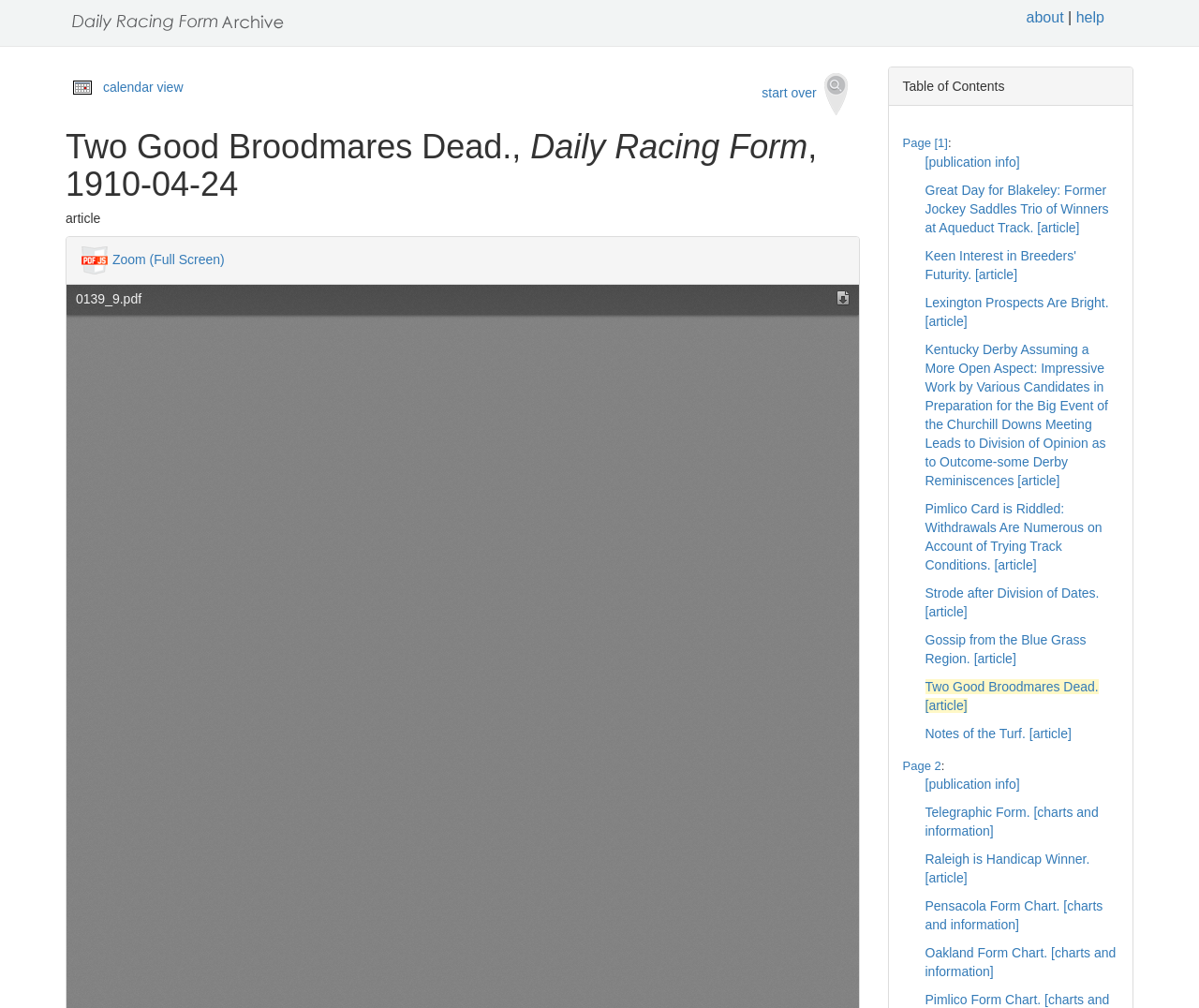Find the bounding box coordinates of the element I should click to carry out the following instruction: "zoom full screen".

[0.094, 0.249, 0.187, 0.264]